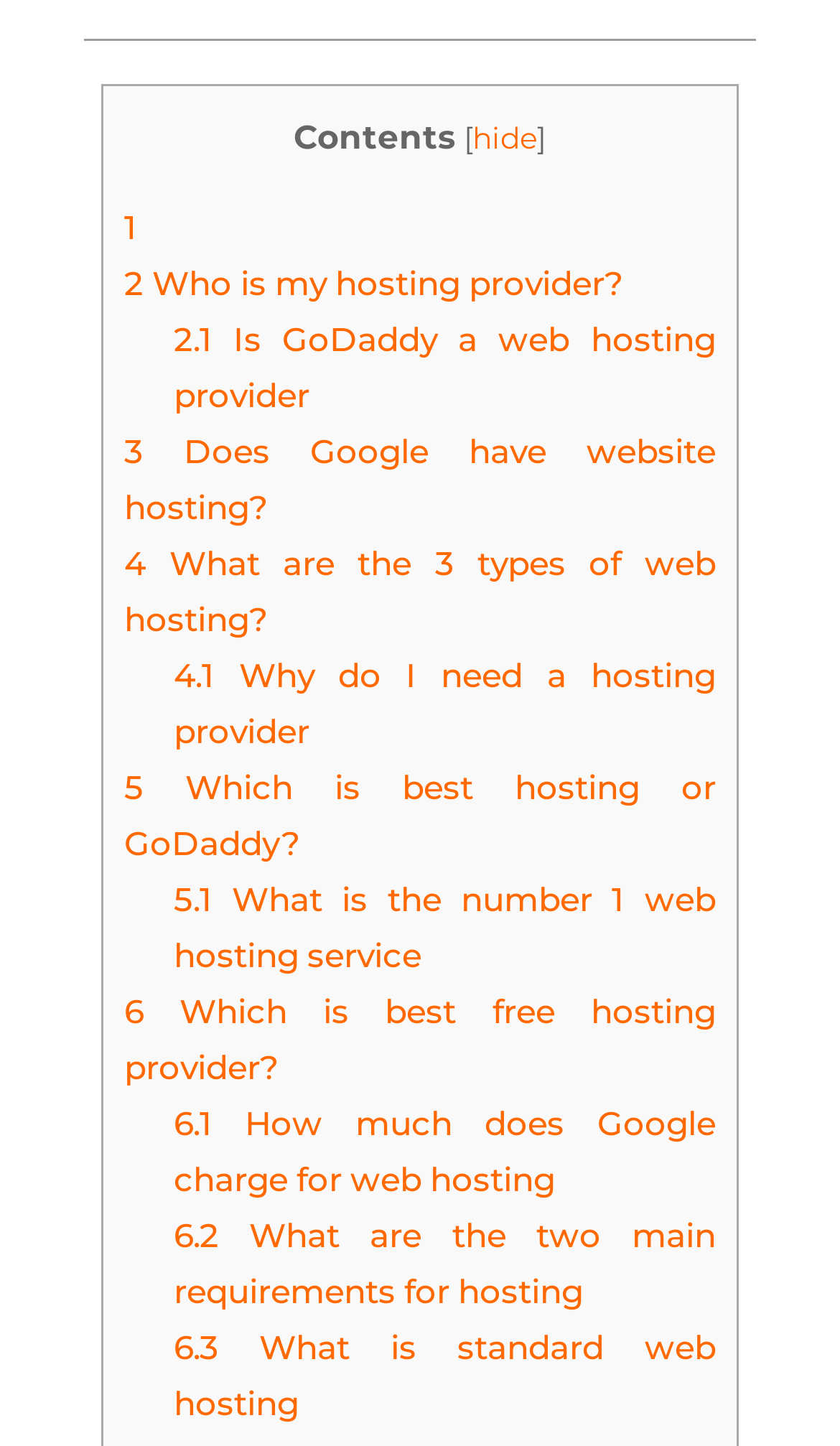Respond with a single word or phrase to the following question: What is the last question on the webpage?

What is standard web hosting